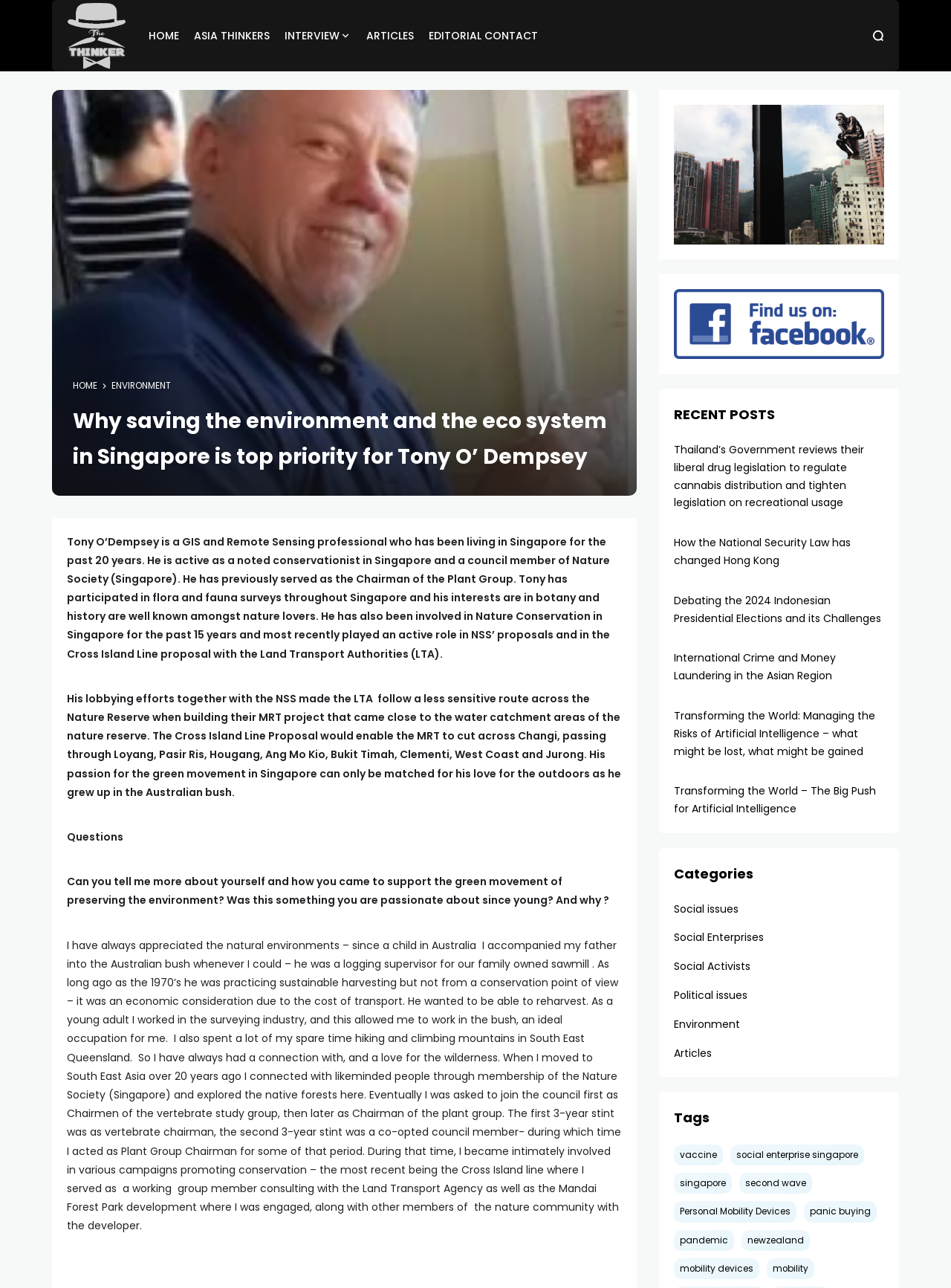Identify the bounding box coordinates of the section to be clicked to complete the task described by the following instruction: "Click the 'Home' link". The coordinates should be four float numbers between 0 and 1, formatted as [left, top, right, bottom].

None